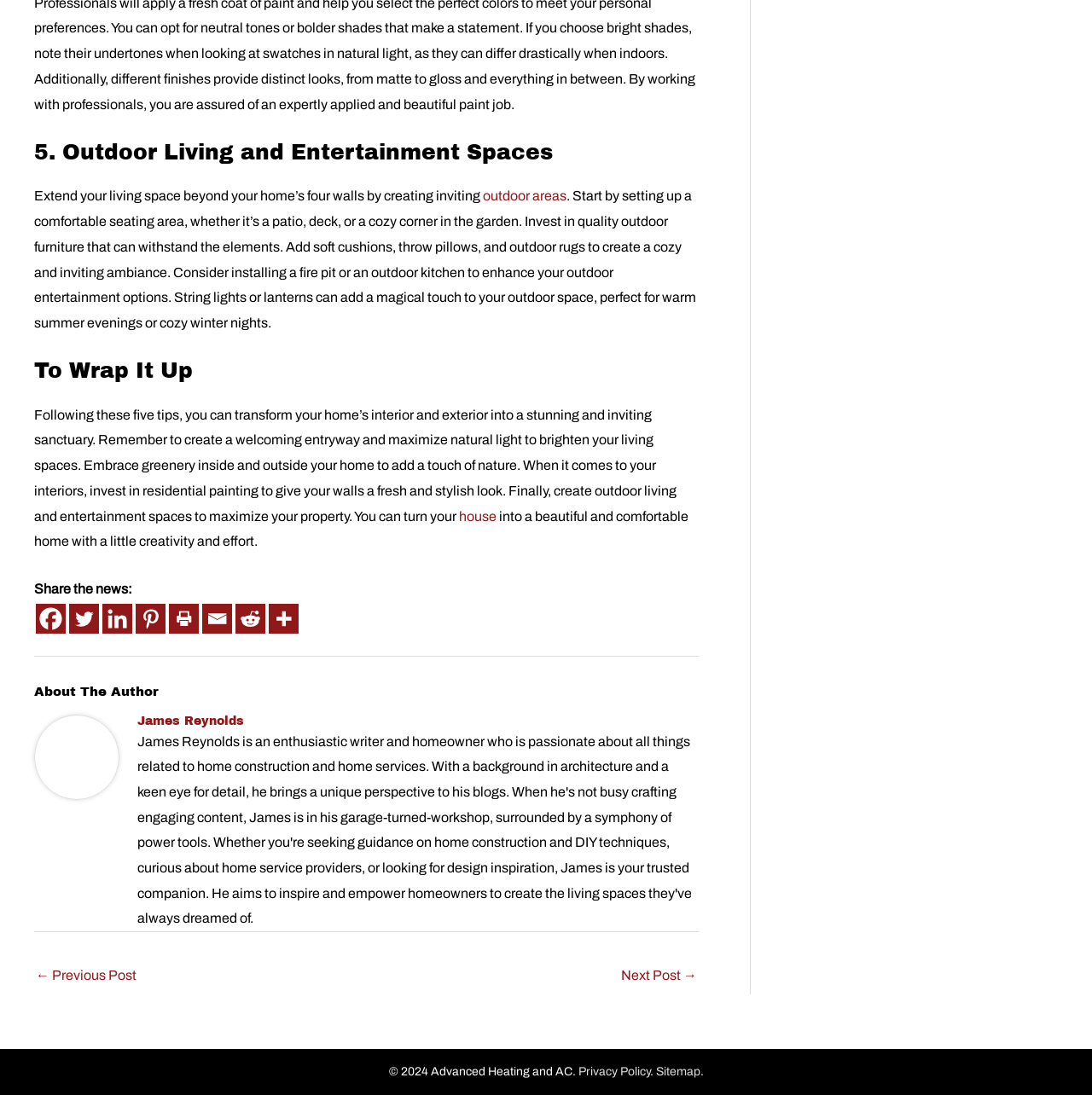What is the main topic of the webpage?
Kindly give a detailed and elaborate answer to the question.

The webpage appears to be an article about home decoration, as it discusses various tips and ideas for transforming one's home into a stunning and inviting sanctuary.